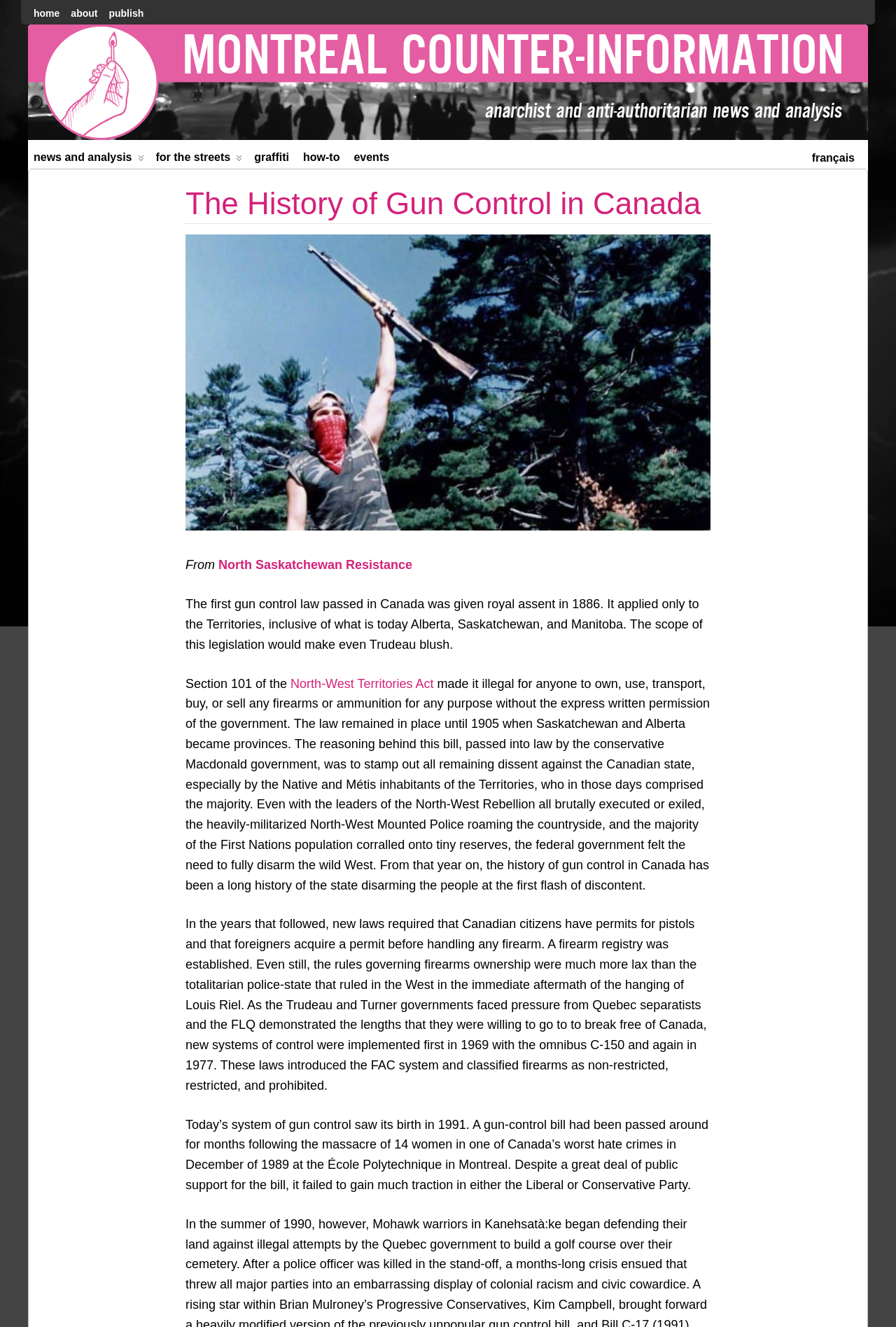What is the topic of the webpage?
Using the details shown in the screenshot, provide a comprehensive answer to the question.

Based on the content of the webpage, it appears to be discussing the history of gun control in Canada, starting from the first gun control law passed in 1886. The webpage provides a detailed account of the evolution of gun control laws in Canada, including the introduction of new systems of control and the classification of firearms.